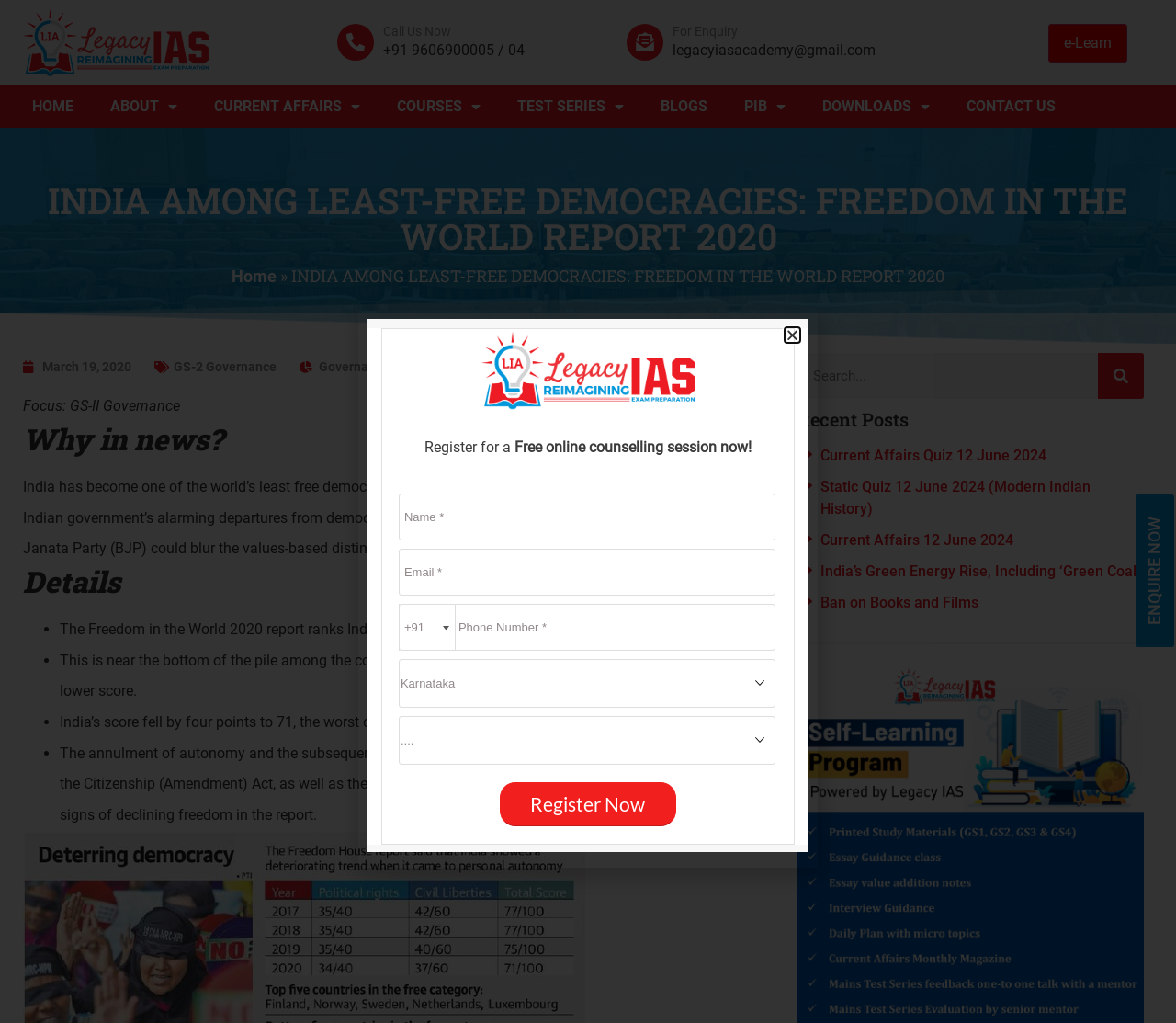Give a concise answer using only one word or phrase for this question:
What is the email address for enquiry?

legacyiasacademy@gmail.com